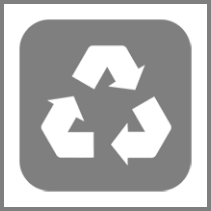Please give a succinct answer to the question in one word or phrase:
What is the background color of the image?

gray